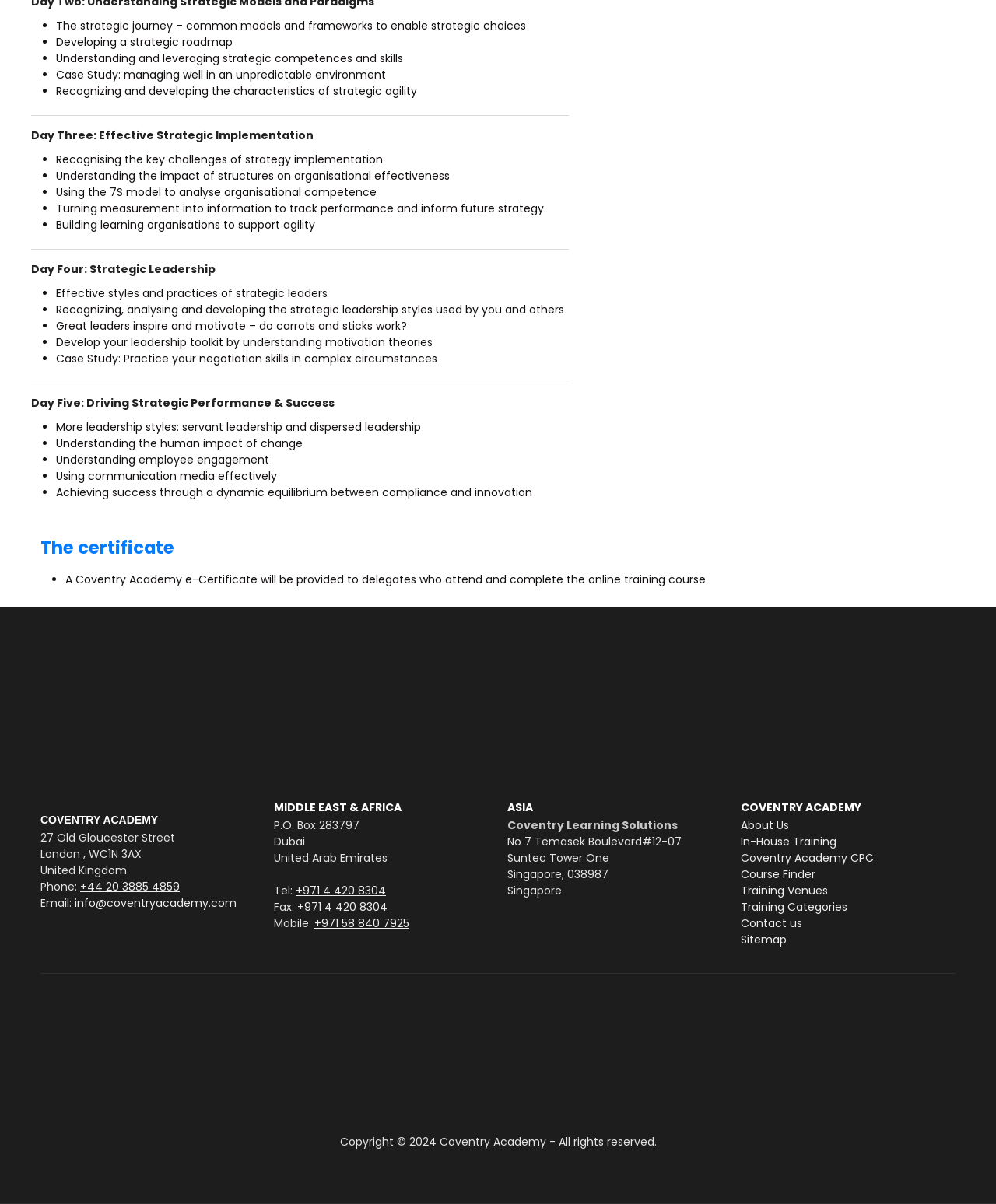Answer the question below using just one word or a short phrase: 
How many days are covered in the strategic leadership course?

5